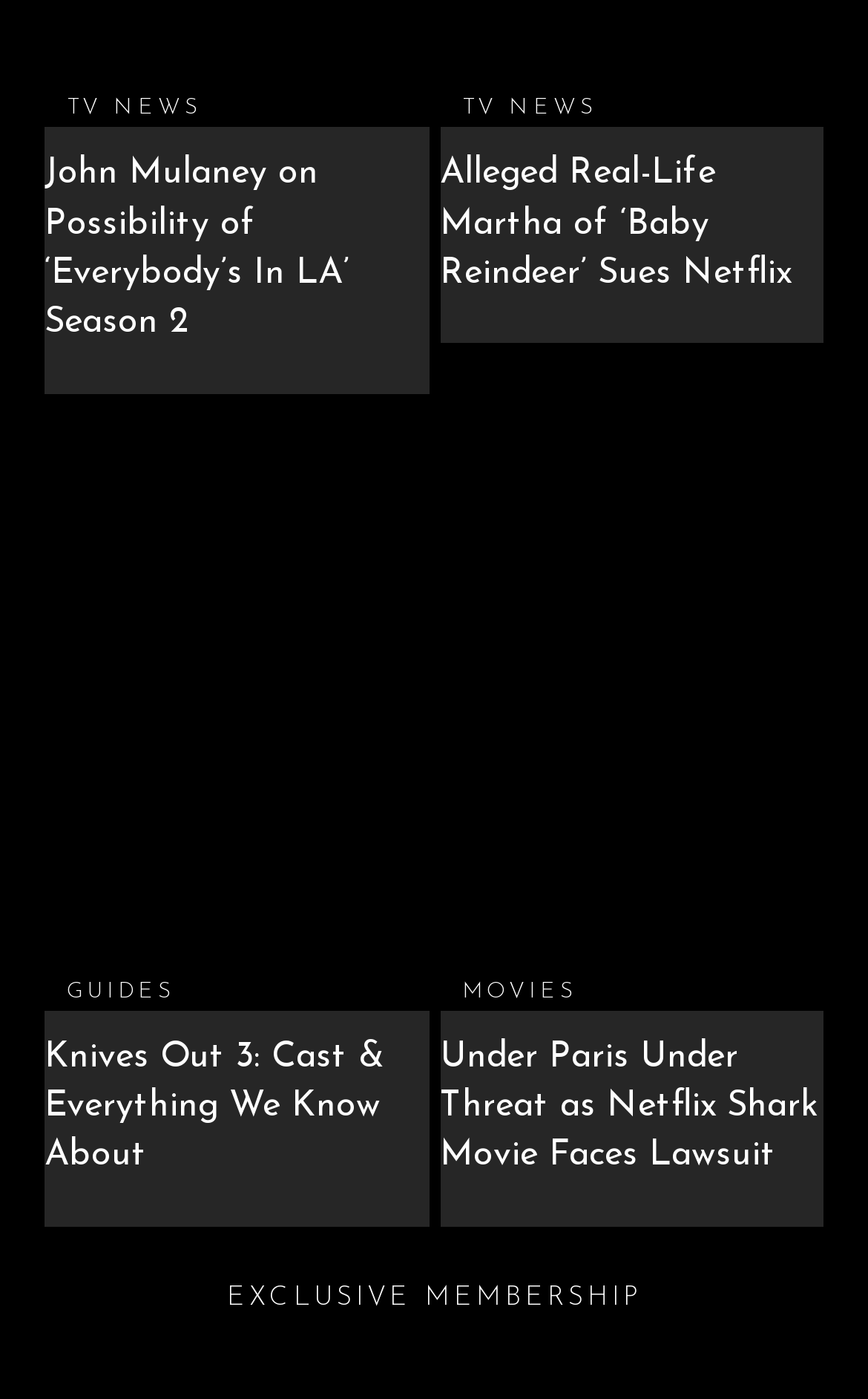Can you specify the bounding box coordinates for the region that should be clicked to fulfill this instruction: "Explore Knives Out 3: Cast & Everything We Know About".

[0.051, 0.742, 0.441, 0.839]